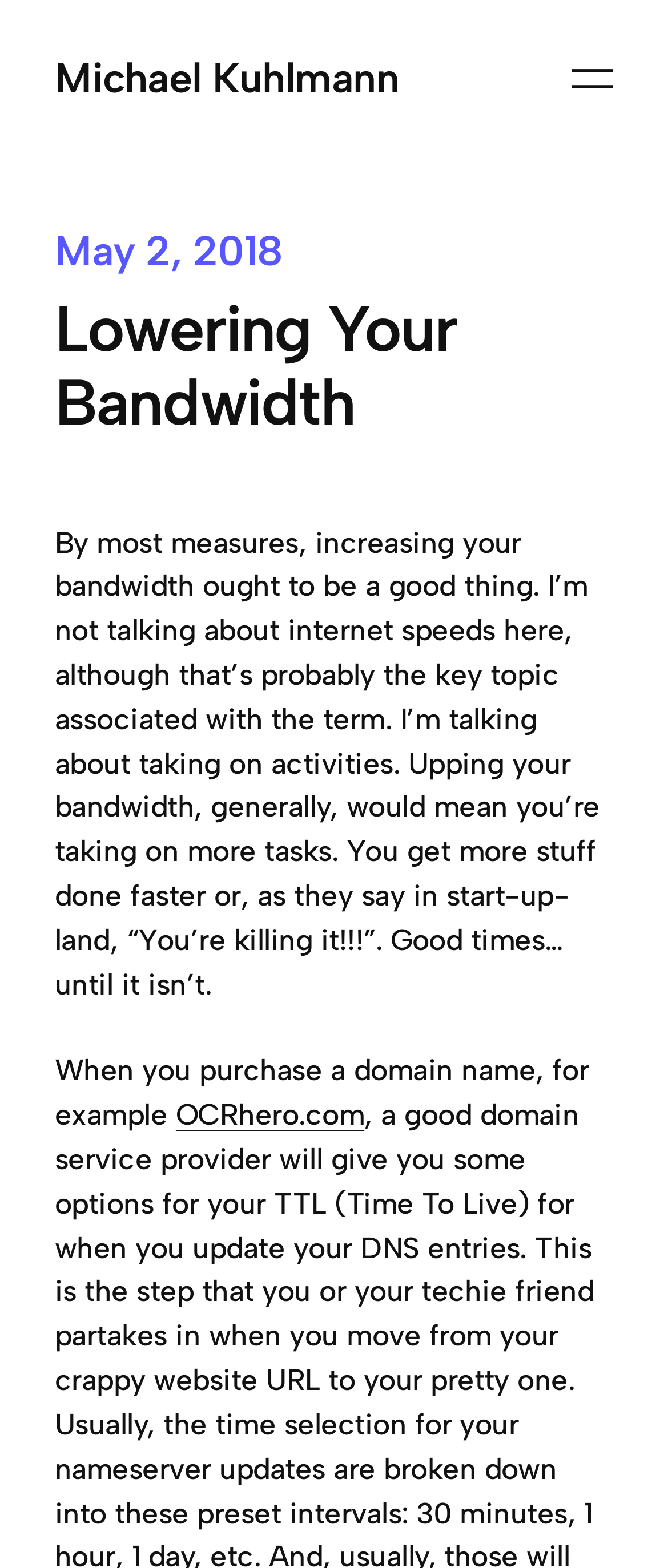Locate the UI element described by Michael Kuhlmann in the provided webpage screenshot. Return the bounding box coordinates in the format (top-left x, top-left y, bottom-right x, bottom-right y), ensuring all values are between 0 and 1.

[0.082, 0.034, 0.598, 0.066]